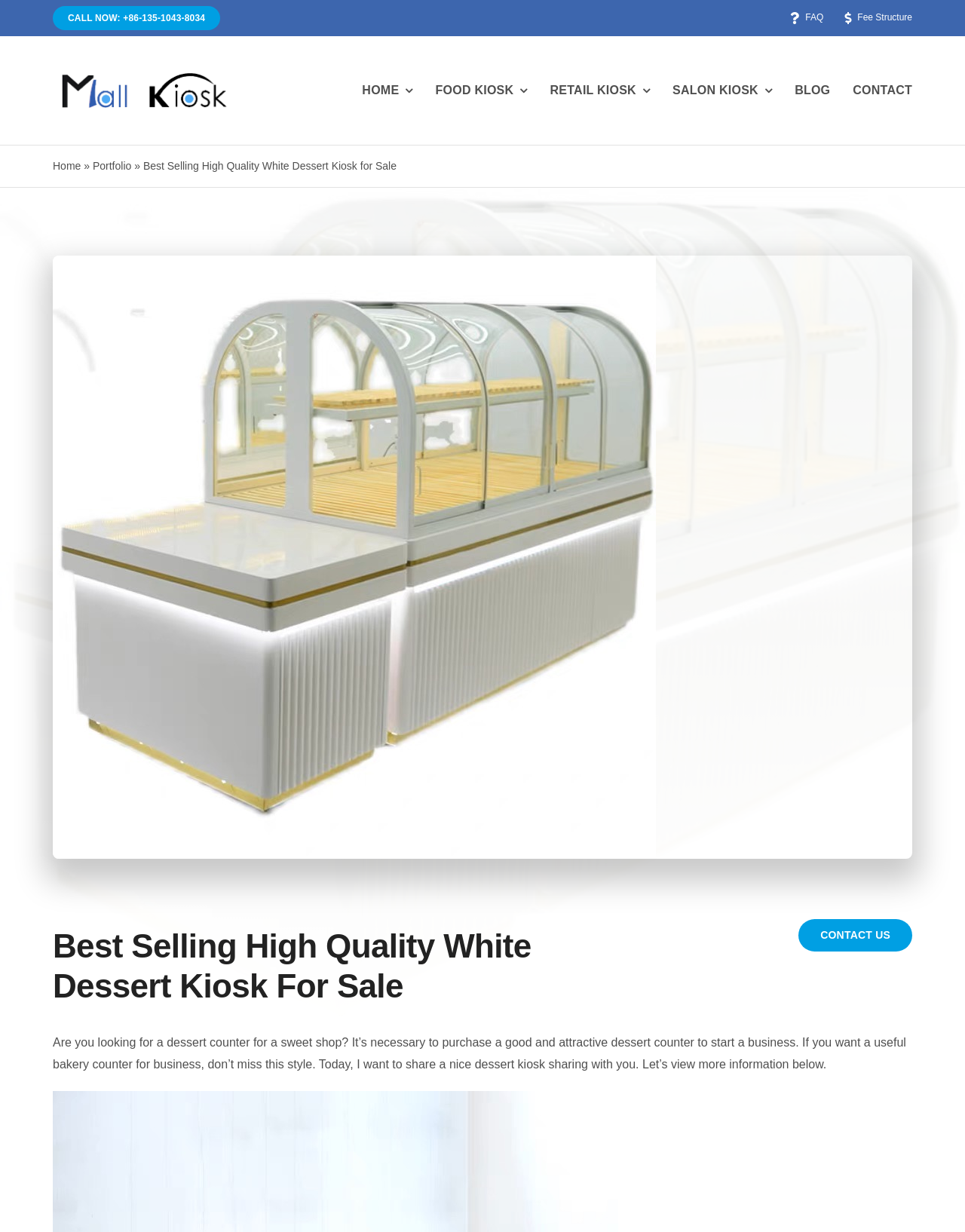Describe in detail what you see on the webpage.

This webpage is about a dessert kiosk for sale, specifically a high-quality white dessert kiosk. At the top left corner, there is a "CALL NOW" link with a phone number, and next to it is the company logo, "Mall Kiosk Logo". Below the logo, there are two navigation menus: "Plumber Secondary Menu" and "Top Main Menu". The "Plumber Secondary Menu" has links to "FAQ" and "Fee Structure", while the "Top Main Menu" has links to "HOME", "FOOD KIOSK", "RETAIL KIOSK", "SALON KIOSK", "BLOG", and "CONTACT".

Below the navigation menus, there is a "Breadcrumb" navigation with links to "Home" and "Portfolio", followed by a heading that reads "Best Selling High Quality White Dessert Kiosk for Sale". On the left side of the page, there is a large image that takes up most of the vertical space.

Below the image, there is a heading that repeats the title "Best Selling High Quality White Dessert Kiosk For Sale". Next to the heading, there is a "CONTACT US" link. Below the heading, there are two paragraphs of text that describe the importance of having a good dessert counter for a sweet shop and introduce a specific dessert kiosk style. At the bottom right corner, there is a "Go to Top" link with an arrow icon.